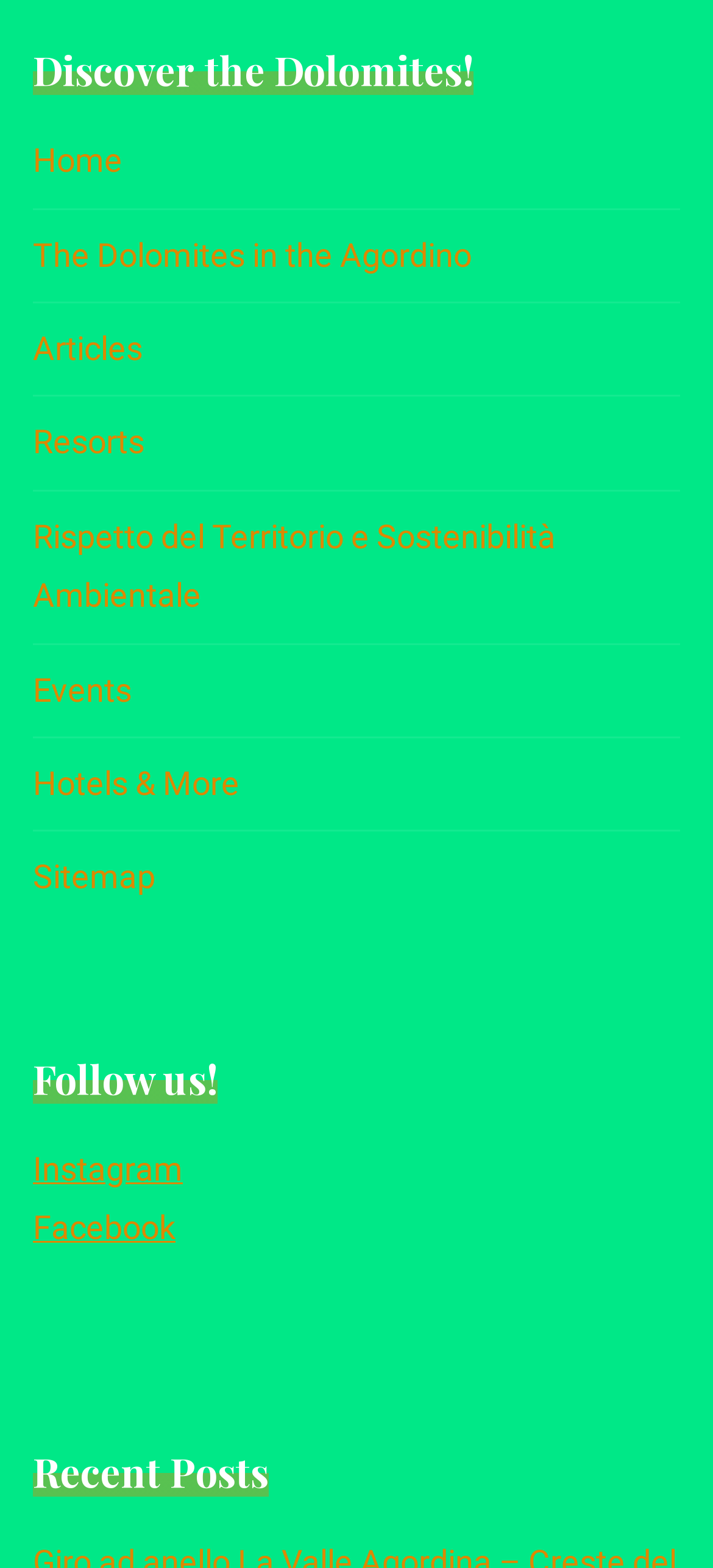What is the last section on the webpage?
Answer the question based on the image using a single word or a brief phrase.

Recent Posts